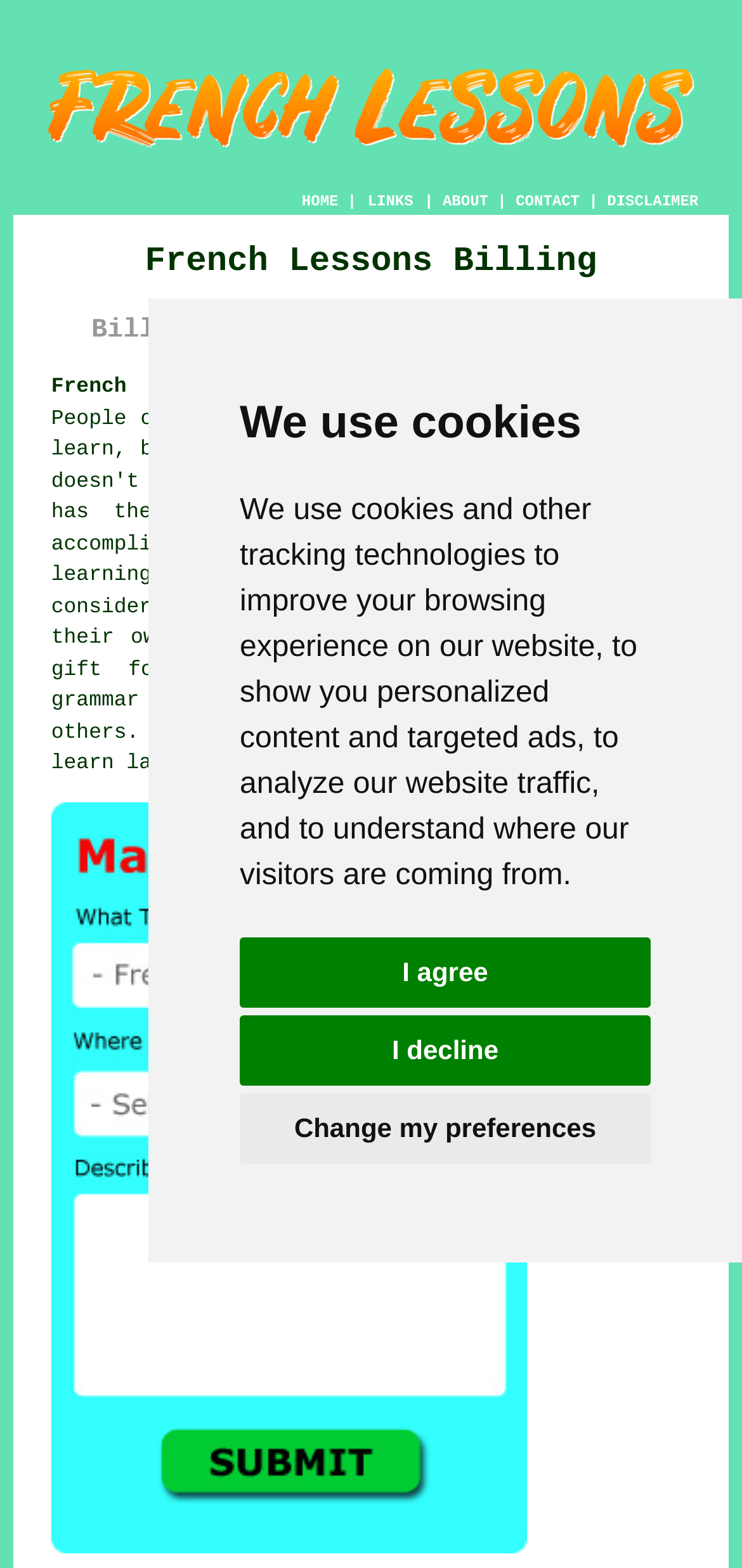Based on the provided description, "French Lessons Billing Northamptonshire (NN3):", find the bounding box of the corresponding UI element in the screenshot.

[0.069, 0.241, 0.931, 0.255]